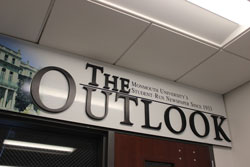Where is the publication operated?
Using the visual information from the image, give a one-word or short-phrase answer.

Monmouth University